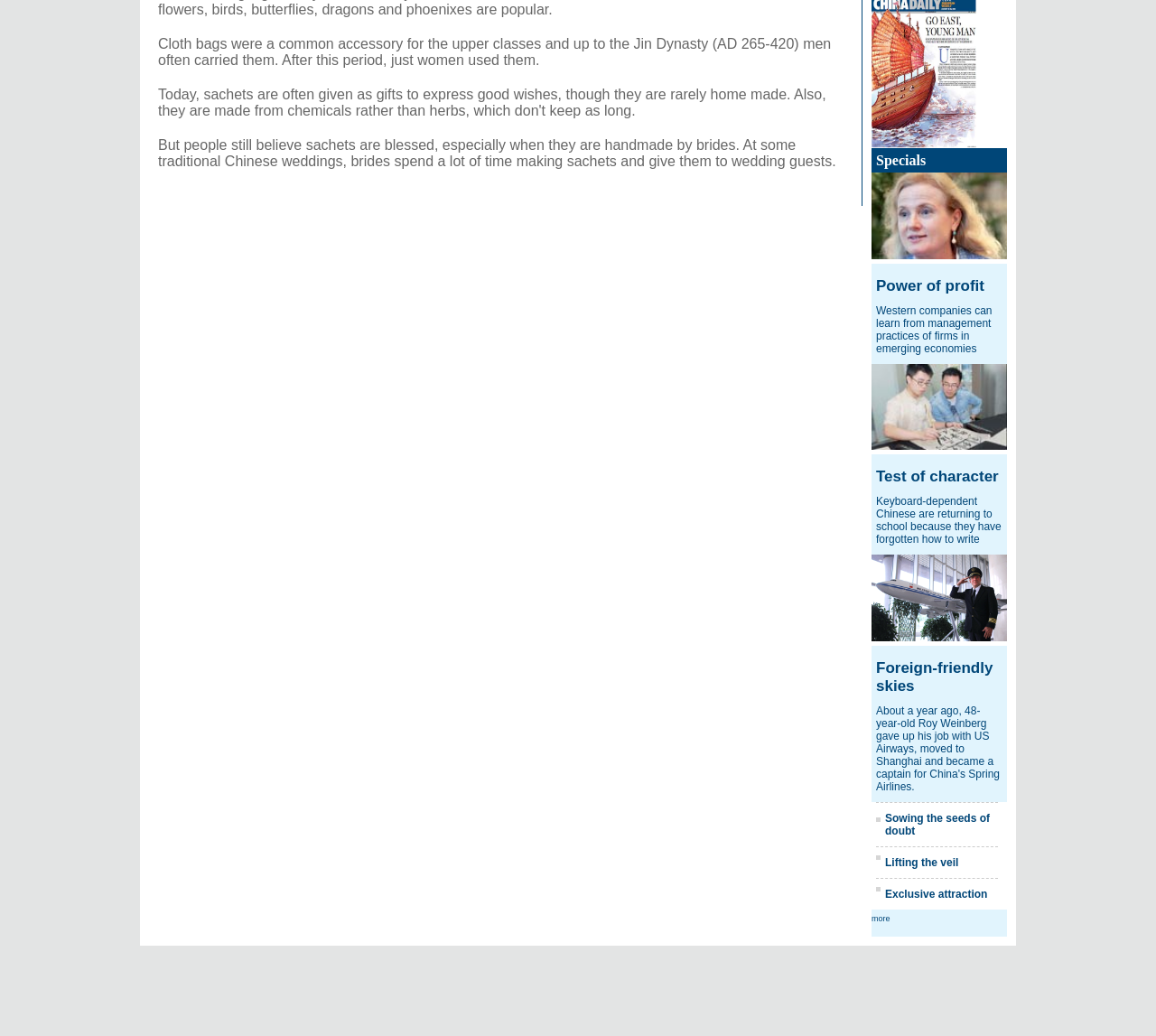Extract the bounding box for the UI element that matches this description: "log in".

None